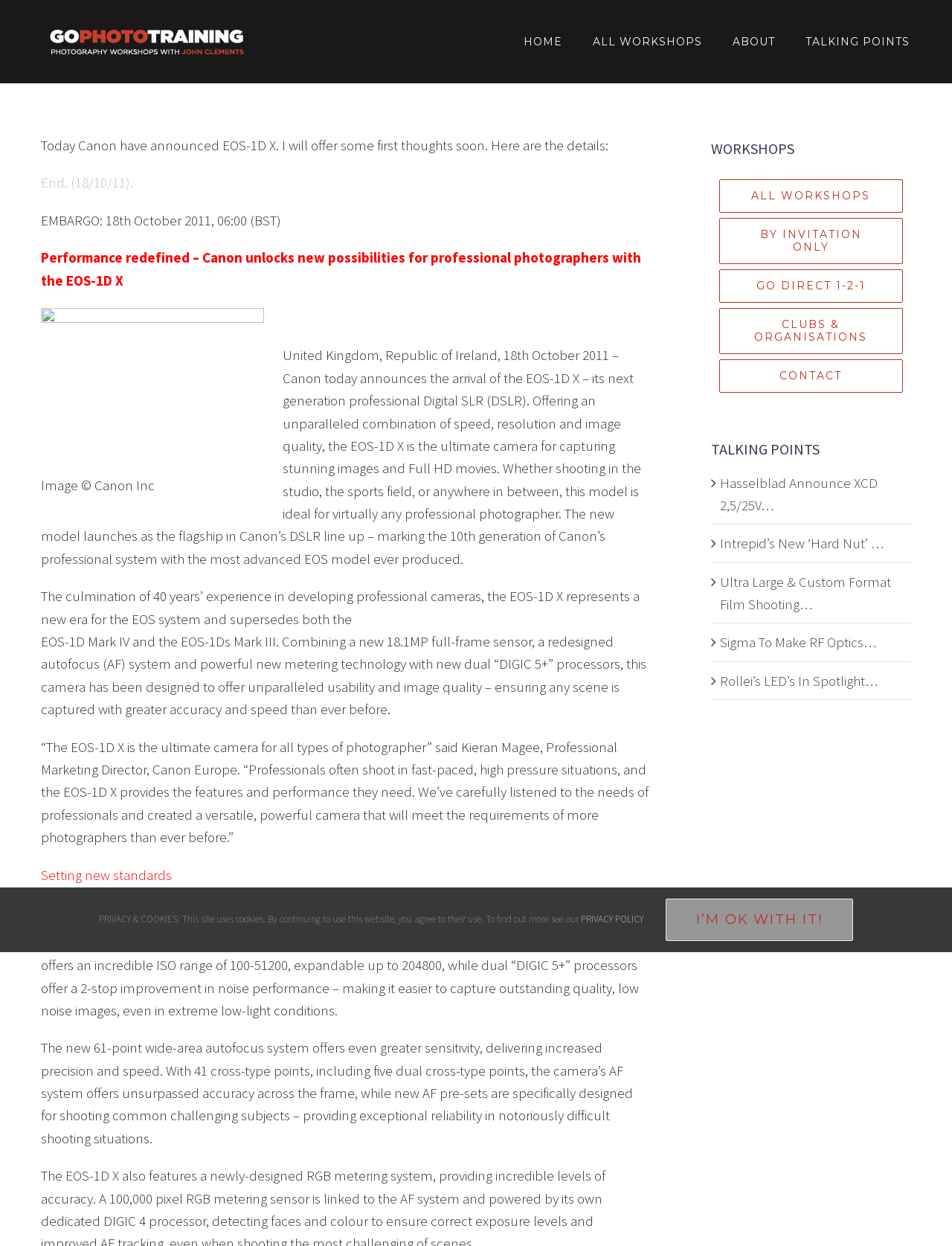Find the bounding box coordinates of the clickable area required to complete the following action: "Click the 'TALKING POINTS' link".

[0.846, 0.0, 0.956, 0.067]